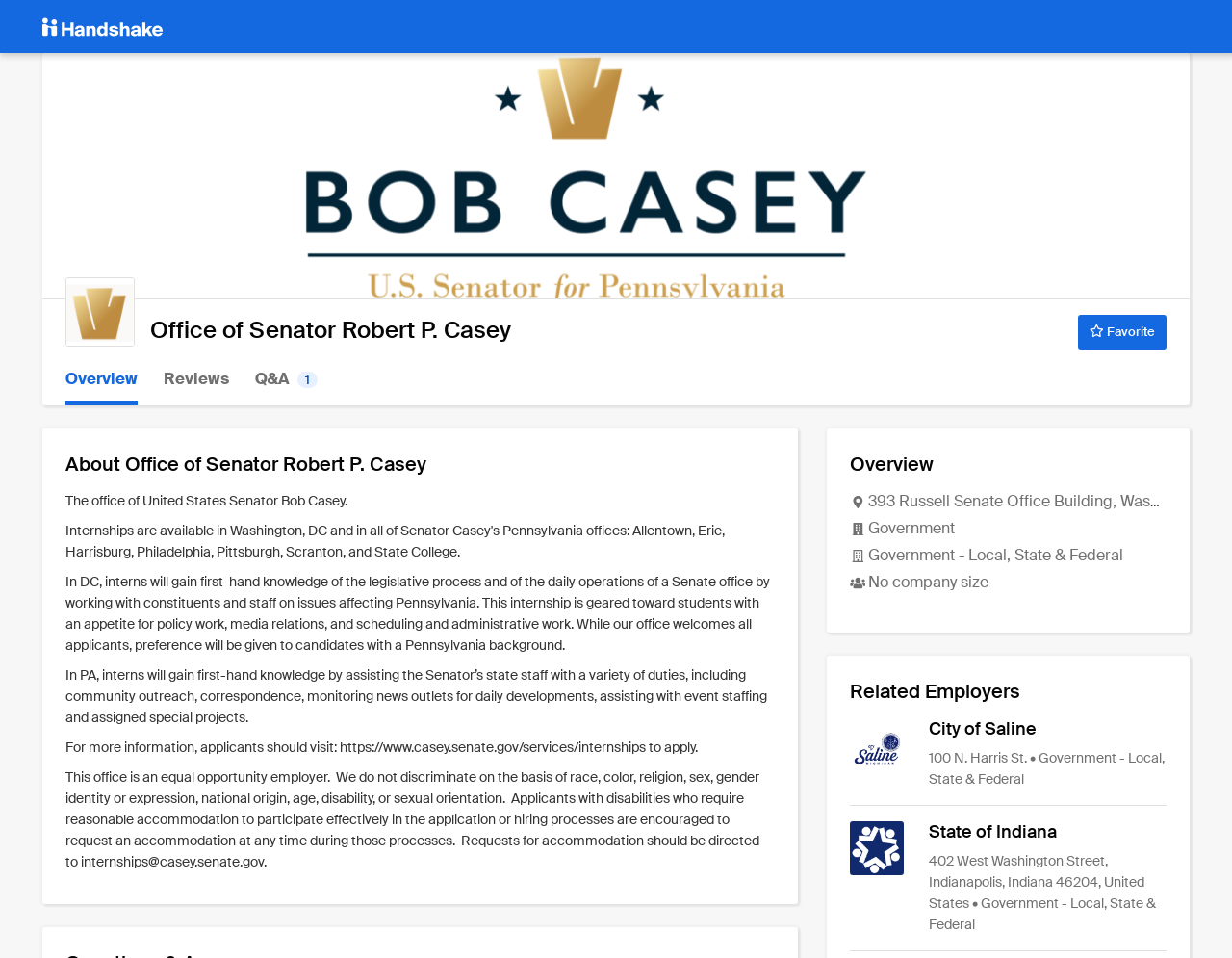What is the purpose of the internship in DC?
Analyze the image and deliver a detailed answer to the question.

I found the answer by reading the static text element with the text 'In DC, interns will gain first-hand knowledge of the legislative process and of the daily operations of a Senate office by working with constituents and staff on issues affecting Pennsylvania.' which is located under the 'About Office of Senator Robert P. Casey' section.